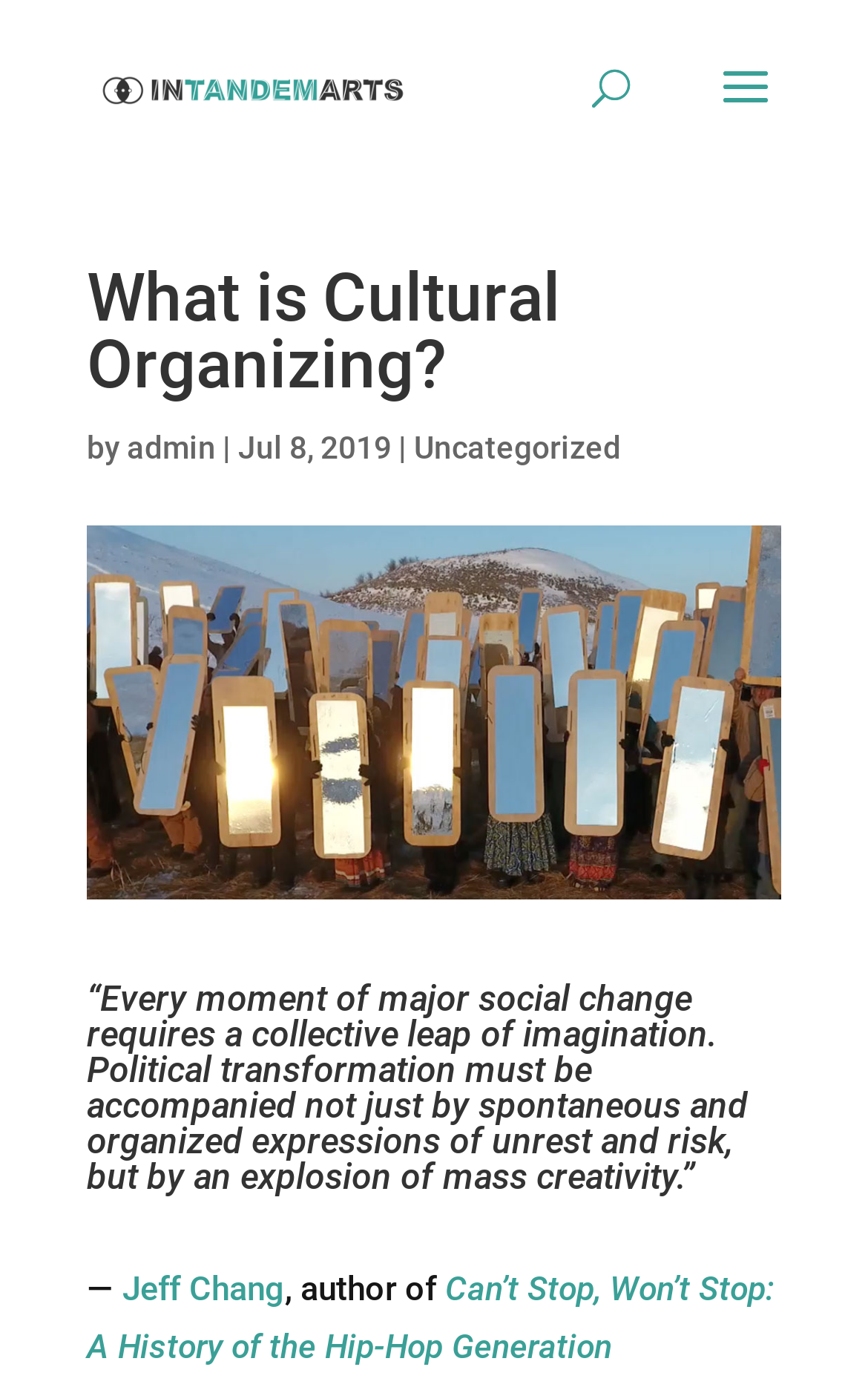Refer to the image and offer a detailed explanation in response to the question: What is the category of the article?

The category of the article can be found below the title, where it is written as a link.